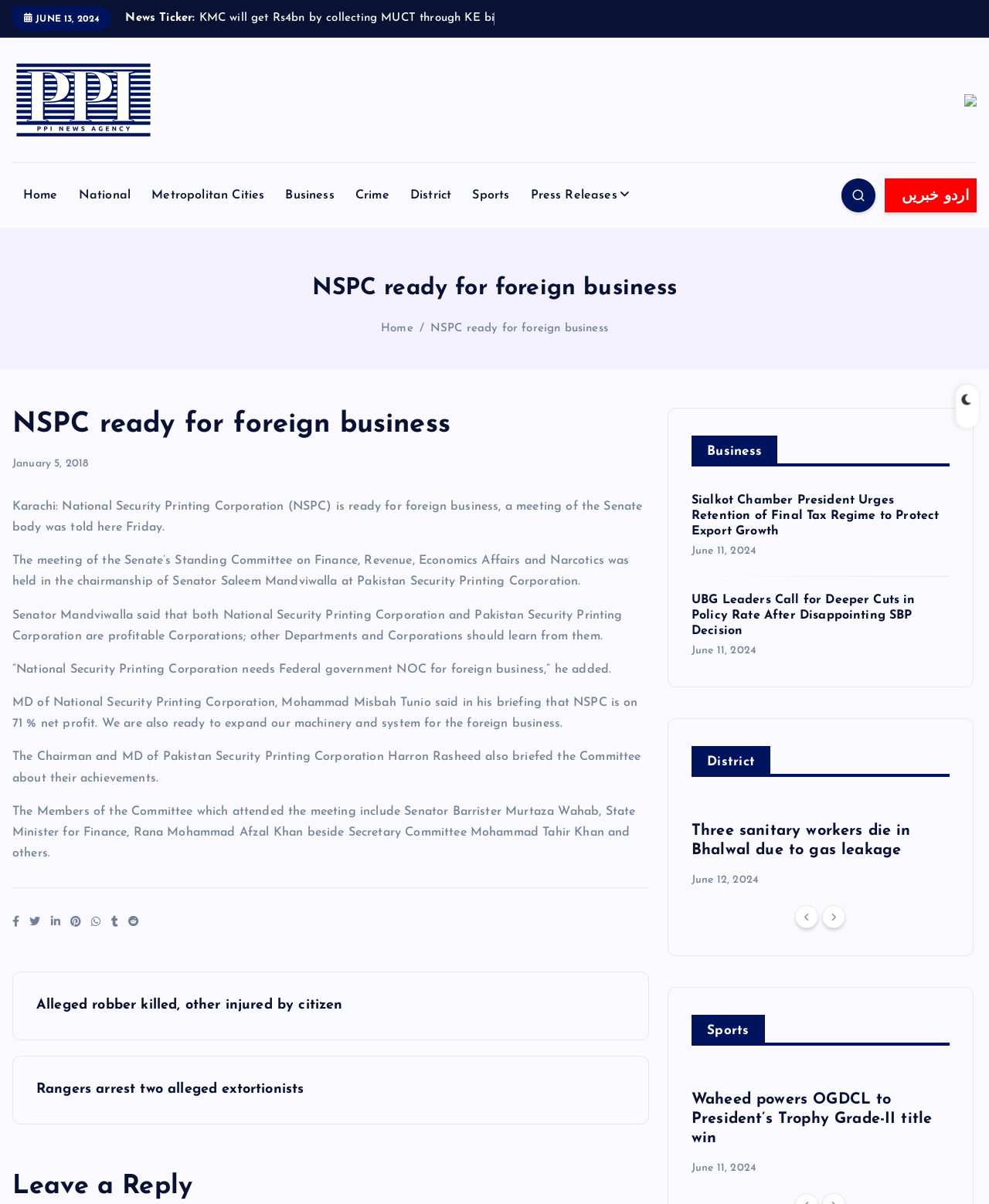Find the bounding box coordinates of the clickable element required to execute the following instruction: "Click on the 'Home' link". Provide the coordinates as four float numbers between 0 and 1, i.e., [left, top, right, bottom].

[0.012, 0.15, 0.069, 0.174]